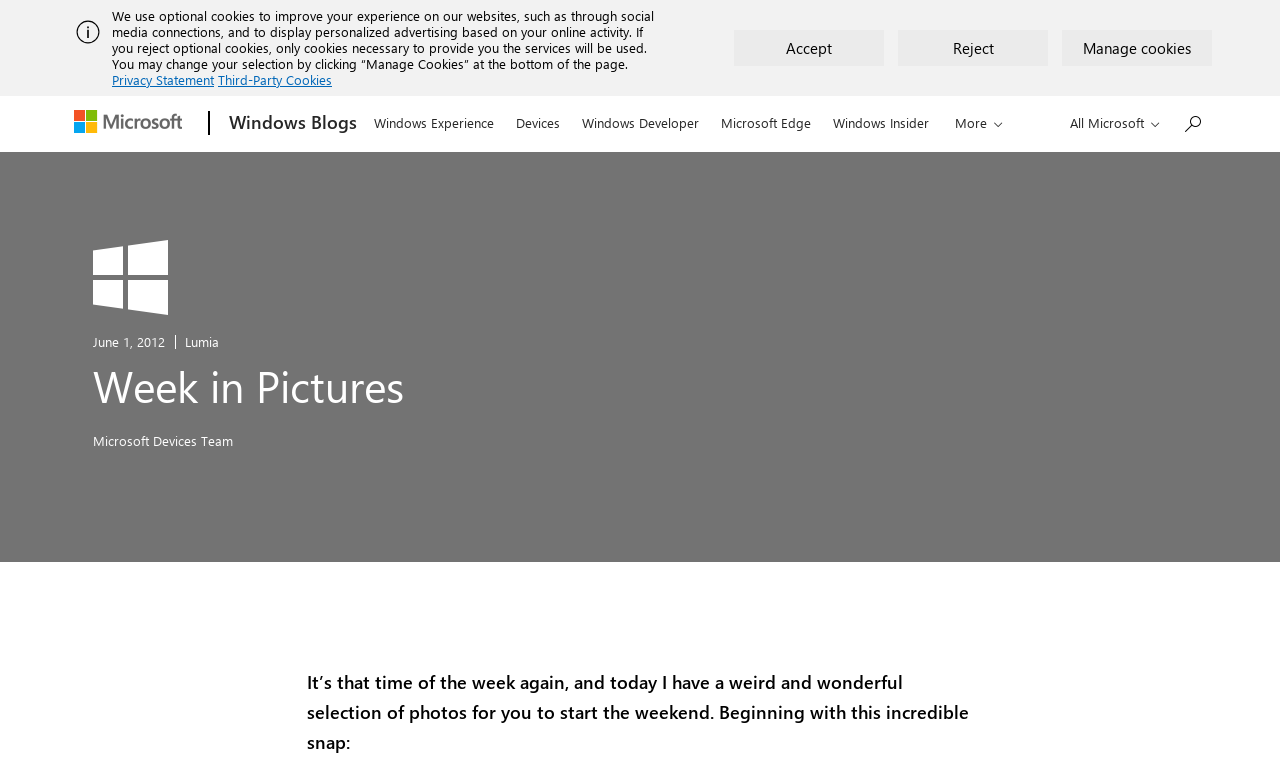What is the date of the blog post?
Based on the image, answer the question with a single word or brief phrase.

June 1, 2012